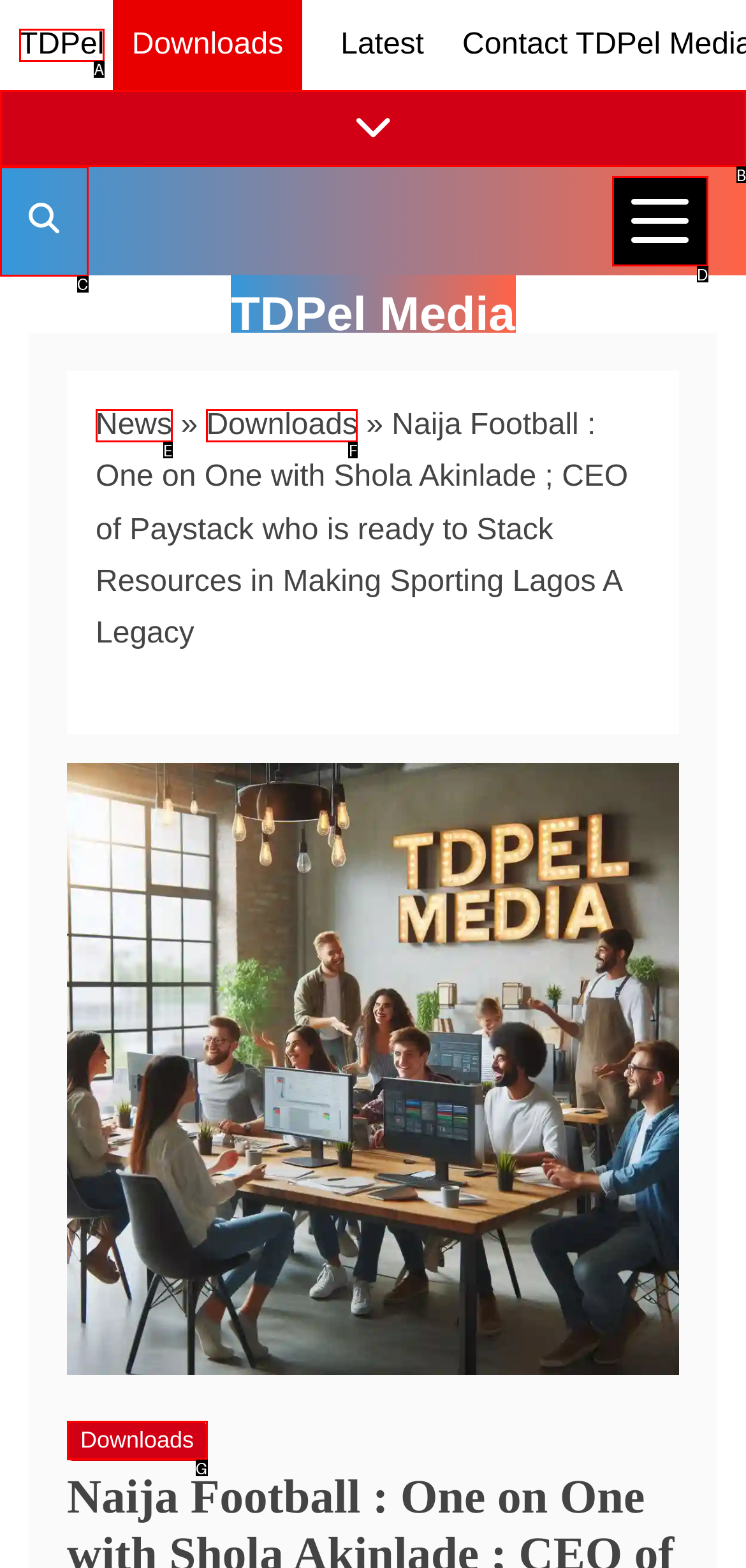Identify the HTML element that corresponds to the description: aria-label="Show/Hide News Links"
Provide the letter of the matching option from the given choices directly.

B